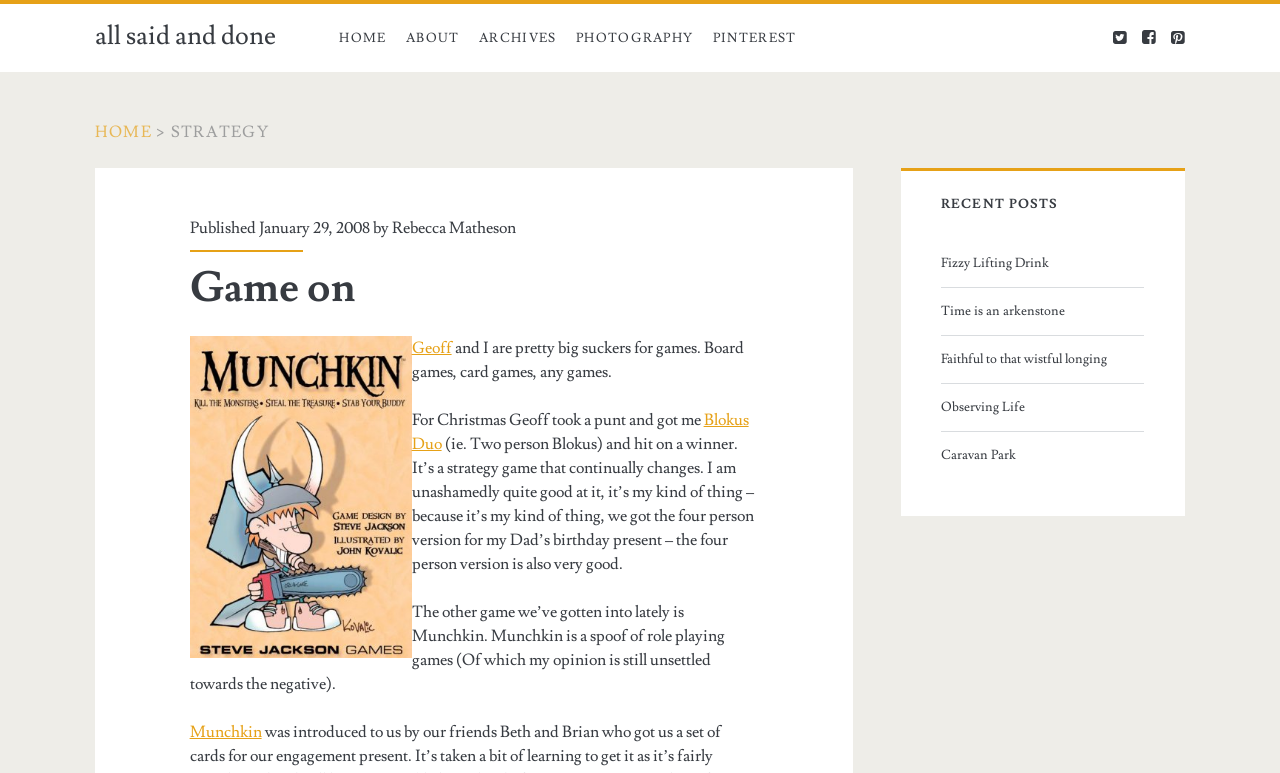Can you find the bounding box coordinates for the UI element given this description: "Fizzy Lifting Drink"? Provide the coordinates as four float numbers between 0 and 1: [left, top, right, bottom].

[0.735, 0.325, 0.889, 0.356]